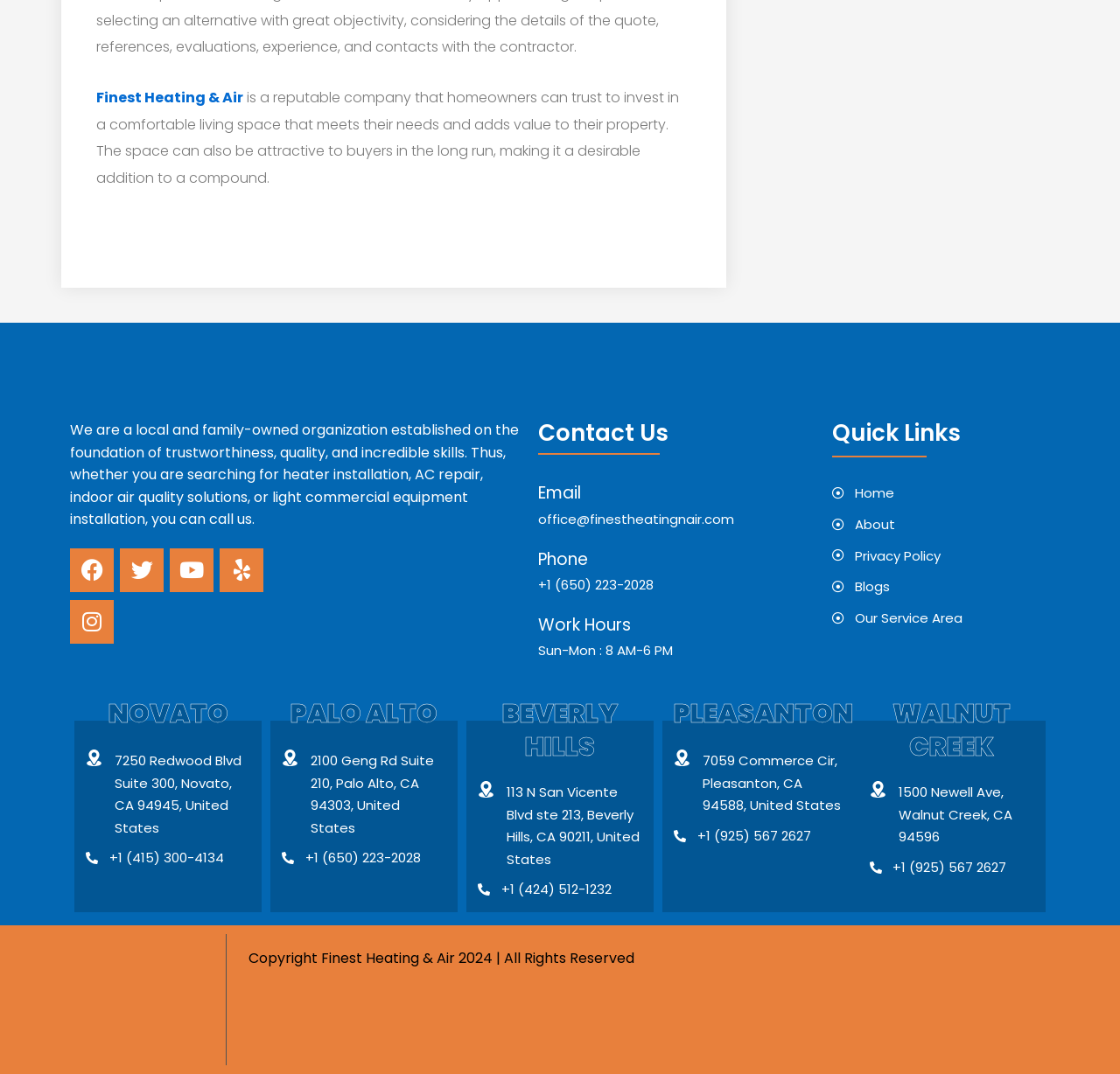Give a short answer to this question using one word or a phrase:
What are the social media platforms listed?

Facebook, Twitter, Youtube, Instagram